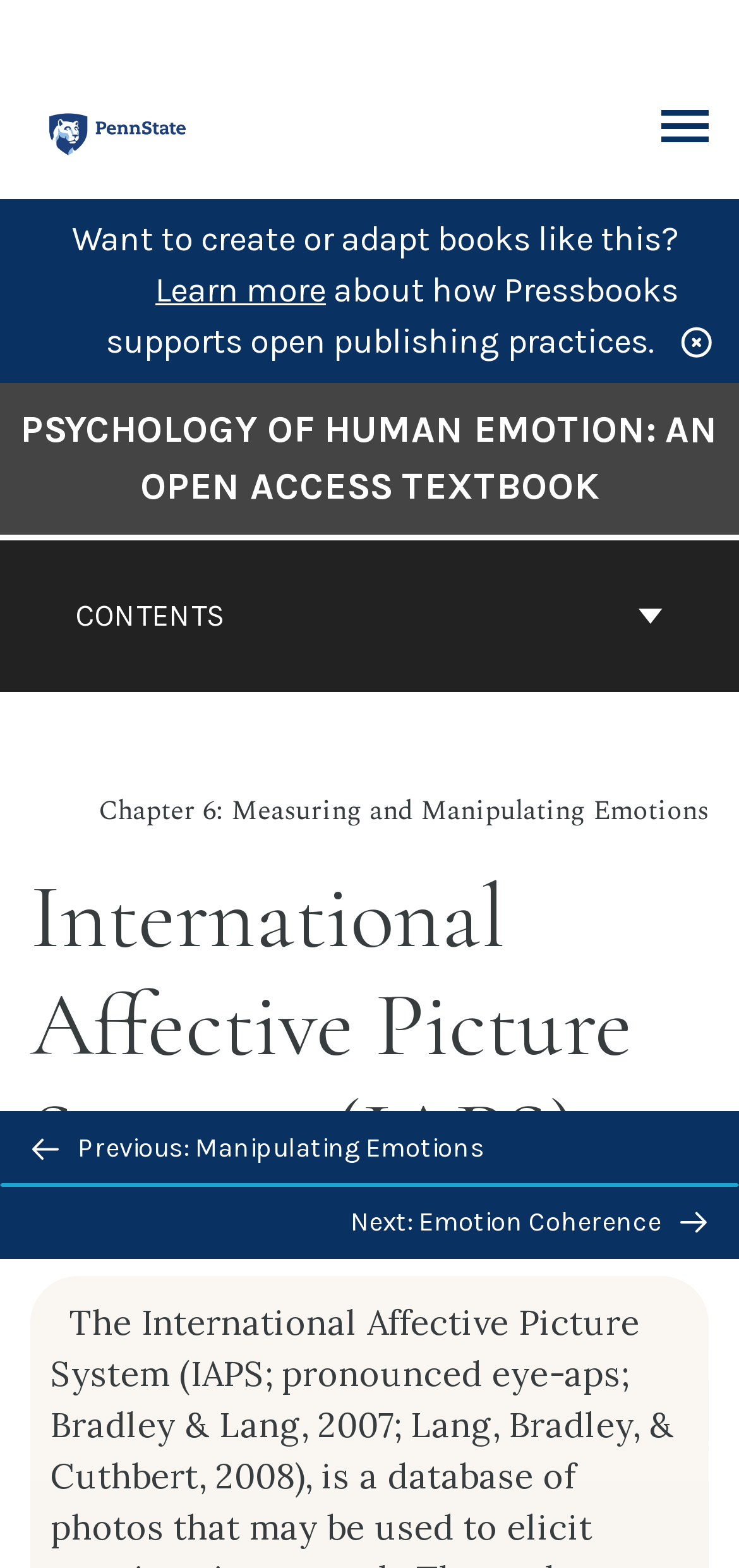What is the purpose of the 'BACK TO TOP' button?
Using the image as a reference, give a one-word or short phrase answer.

To go back to the top of the page